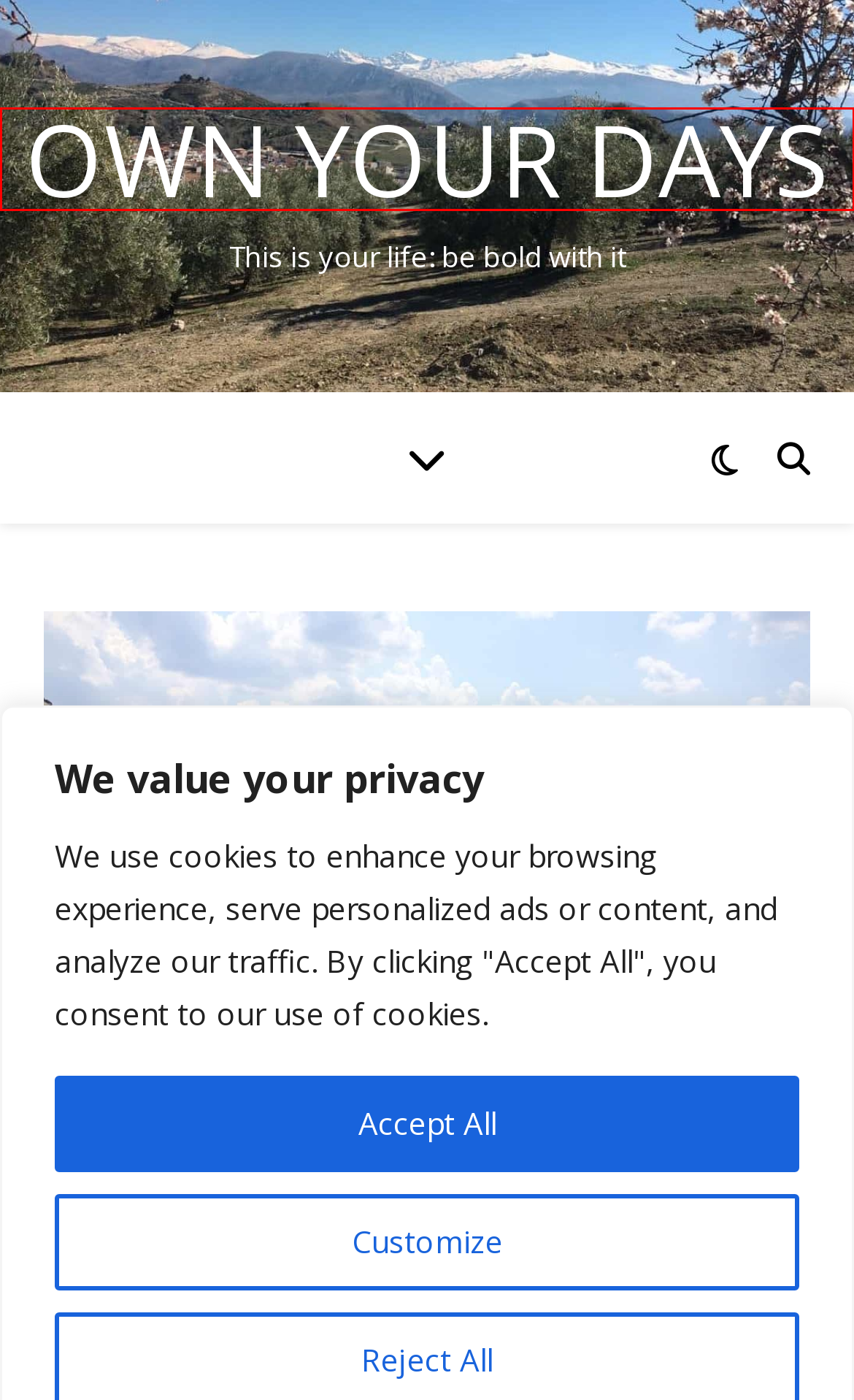Evaluate the webpage screenshot and identify the element within the red bounding box. Select the webpage description that best fits the new webpage after clicking the highlighted element. Here are the candidates:
A. Children - Own Your Days
B. Home - WP Royal Themes
C. Poland - Own Your Days
D. Welcome to Own Your Days - Own Your Days
E. Europe - Own Your Days
F. Hungary - Own Your Days
G. Sarah - Own Your Days
H. Széchenyi Baths - Own Your Days

D